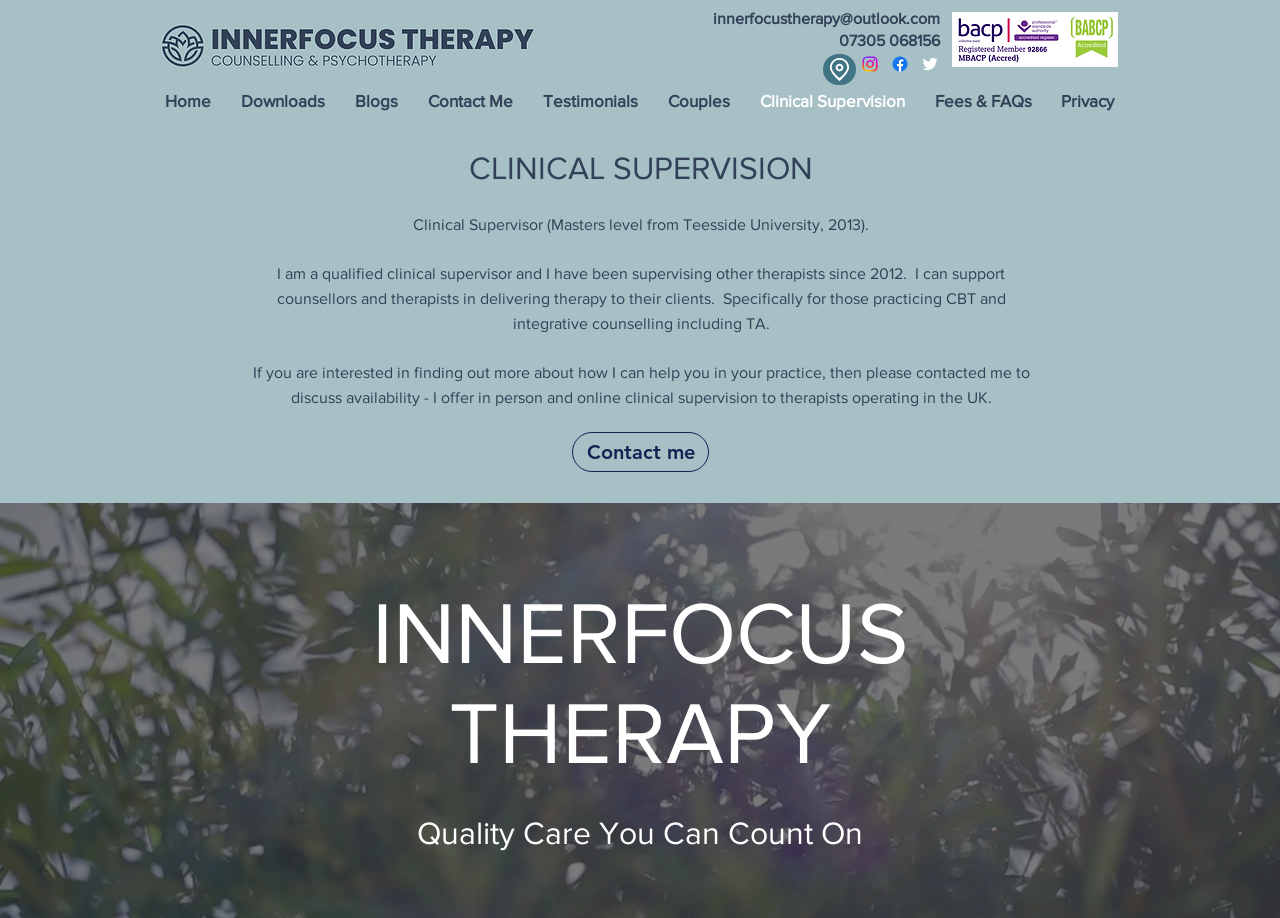Using the information in the image, give a comprehensive answer to the question: 
What type of supervision does the therapist offer?

The therapist offers clinical supervision, which is mentioned in the section 'CLINICAL SUPERVISION' on the webpage. The therapist is a qualified clinical supervisor and has been supervising other therapists since 2012.